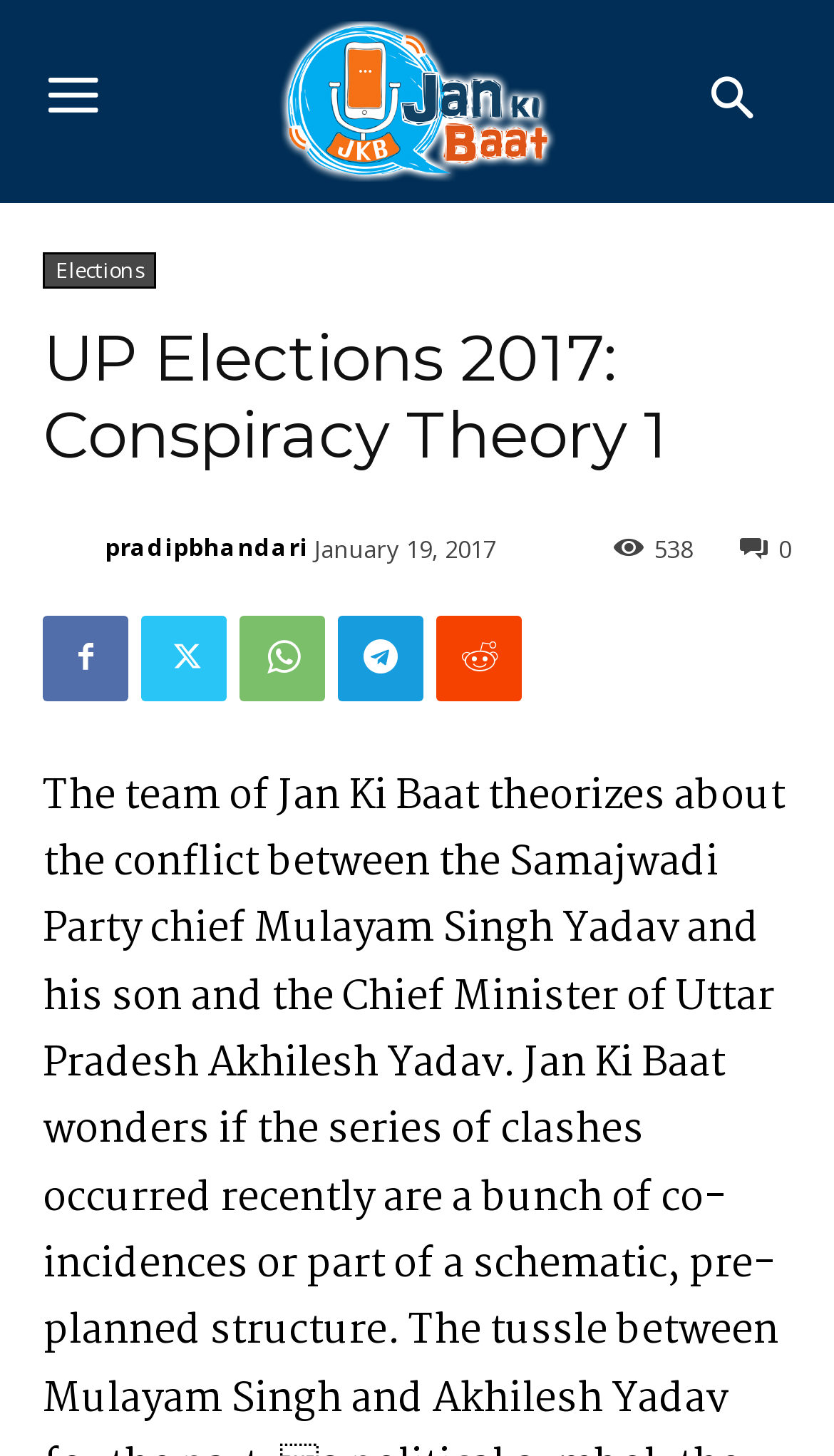Please identify the bounding box coordinates of the element's region that needs to be clicked to fulfill the following instruction: "View pradipbhandari's profile". The bounding box coordinates should consist of four float numbers between 0 and 1, i.e., [left, top, right, bottom].

[0.051, 0.362, 0.118, 0.391]